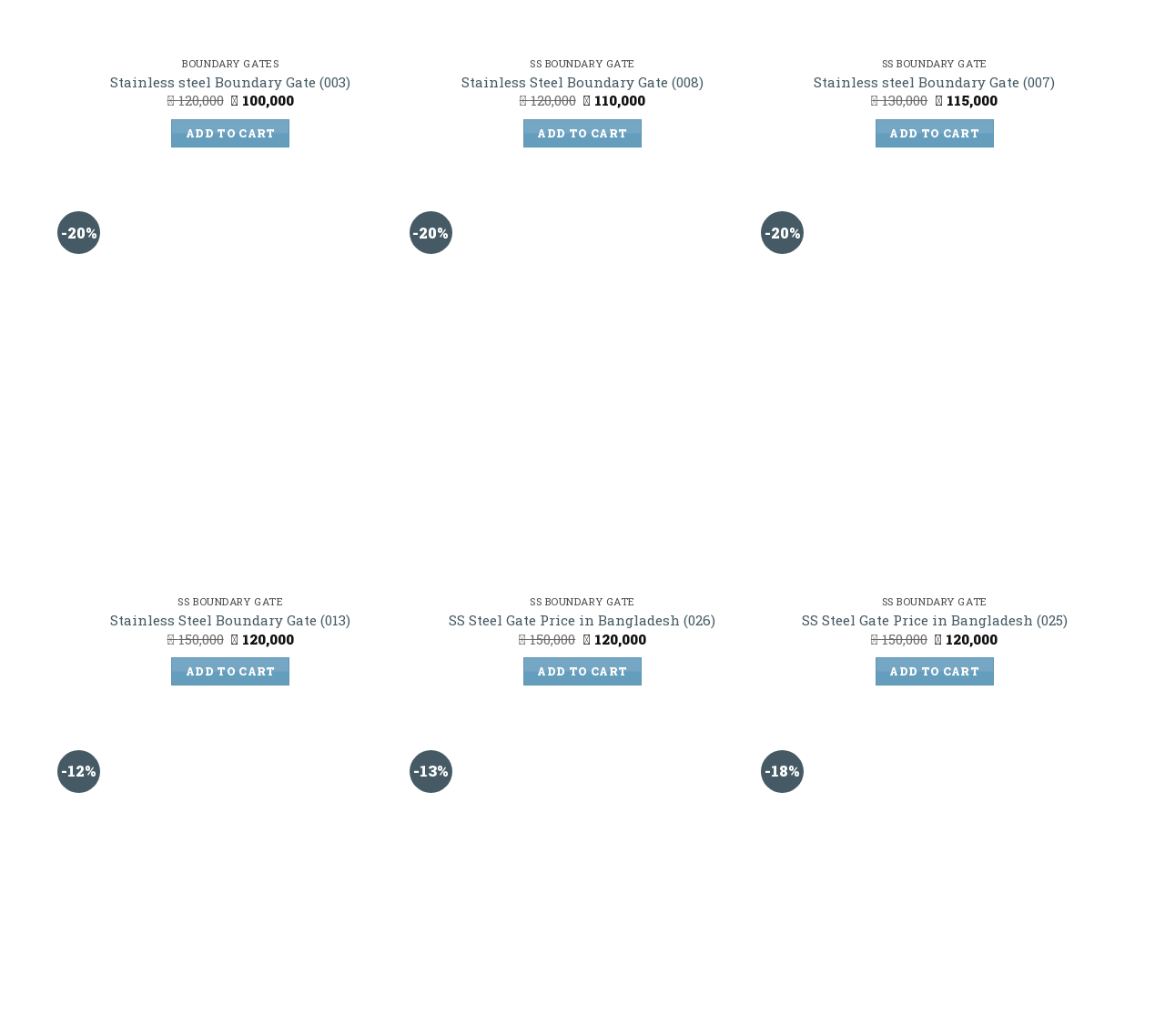Please identify the bounding box coordinates of the element's region that I should click in order to complete the following instruction: "Add Stainless steel Boundary Gate (008) to cart". The bounding box coordinates consist of four float numbers between 0 and 1, i.e., [left, top, right, bottom].

[0.449, 0.115, 0.551, 0.142]